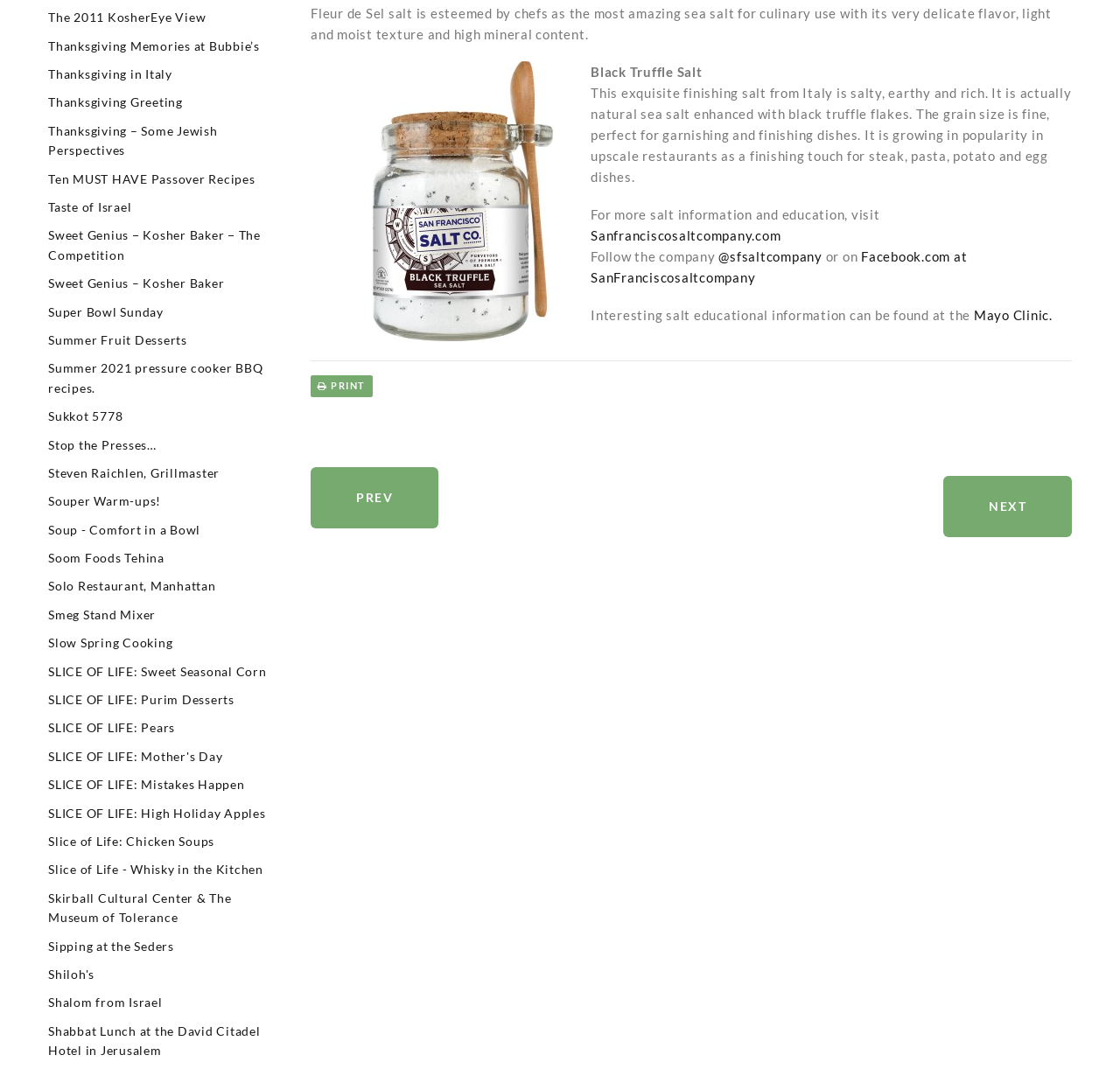Please specify the bounding box coordinates of the area that should be clicked to accomplish the following instruction: "Click on the link 'The 2011 KosherEye View'". The coordinates should consist of four float numbers between 0 and 1, i.e., [left, top, right, bottom].

[0.043, 0.009, 0.184, 0.023]